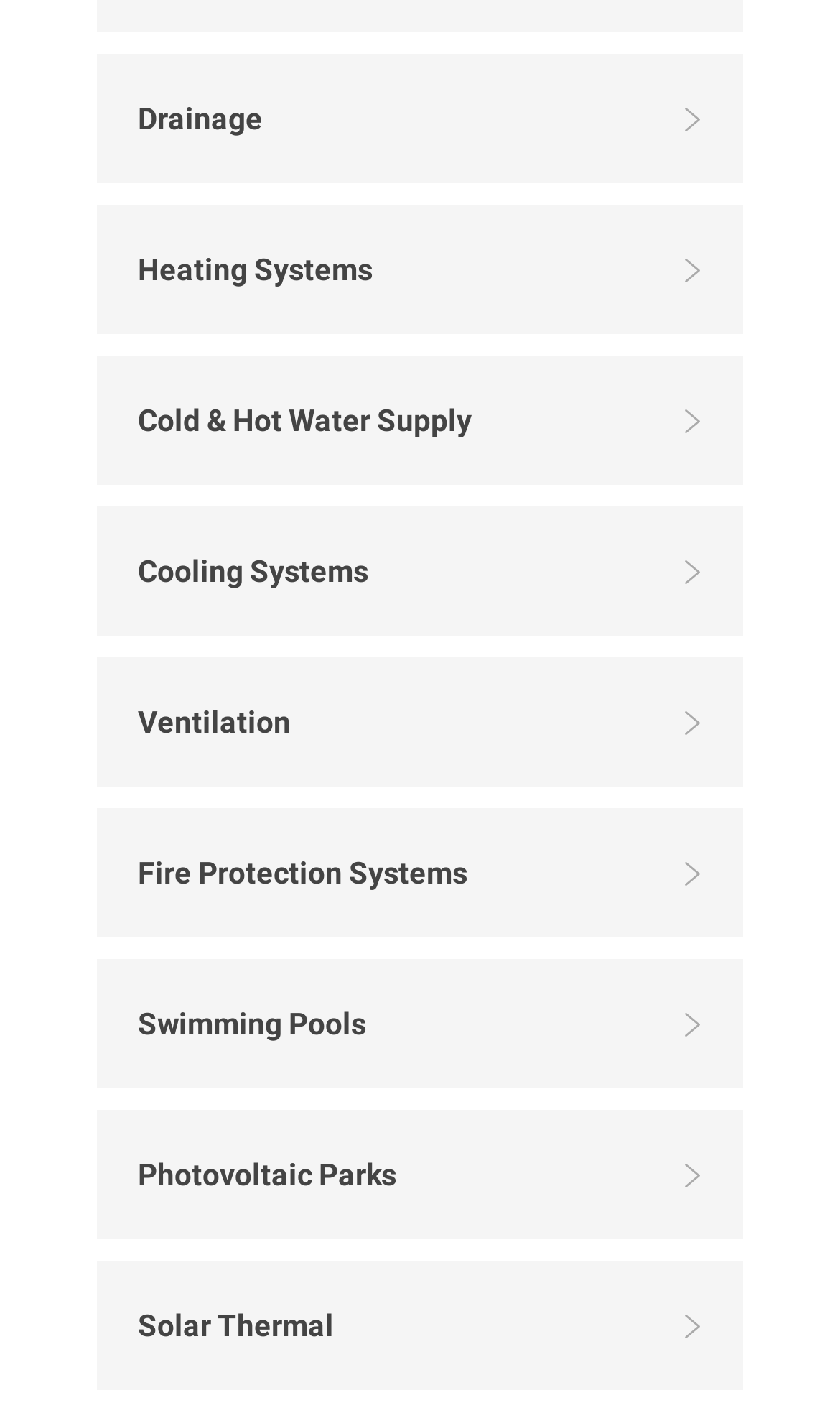Are there any links related to fire on the webpage?
Look at the screenshot and give a one-word or phrase answer.

Yes